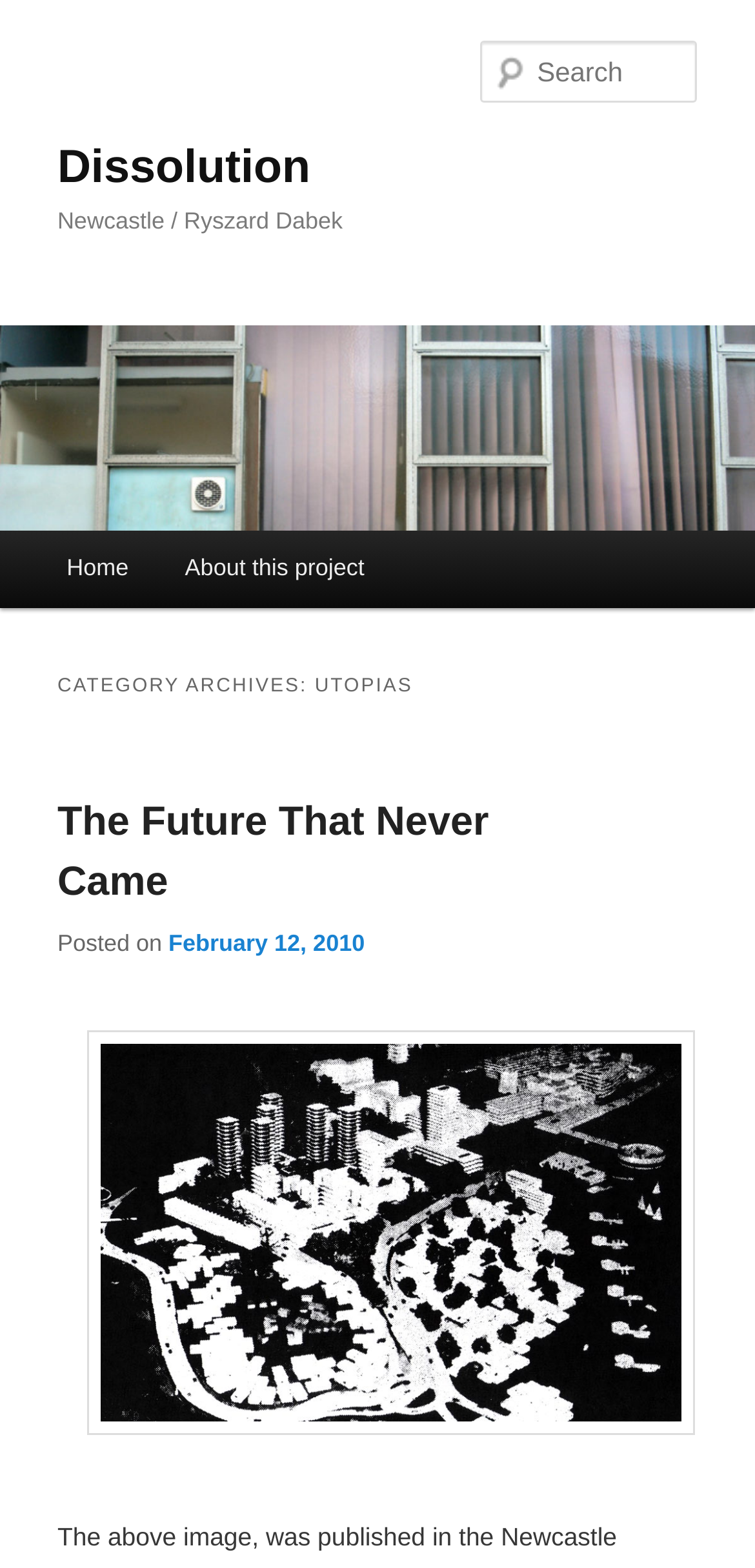Please give a short response to the question using one word or a phrase:
What is the date of the latest article?

February 12, 2010